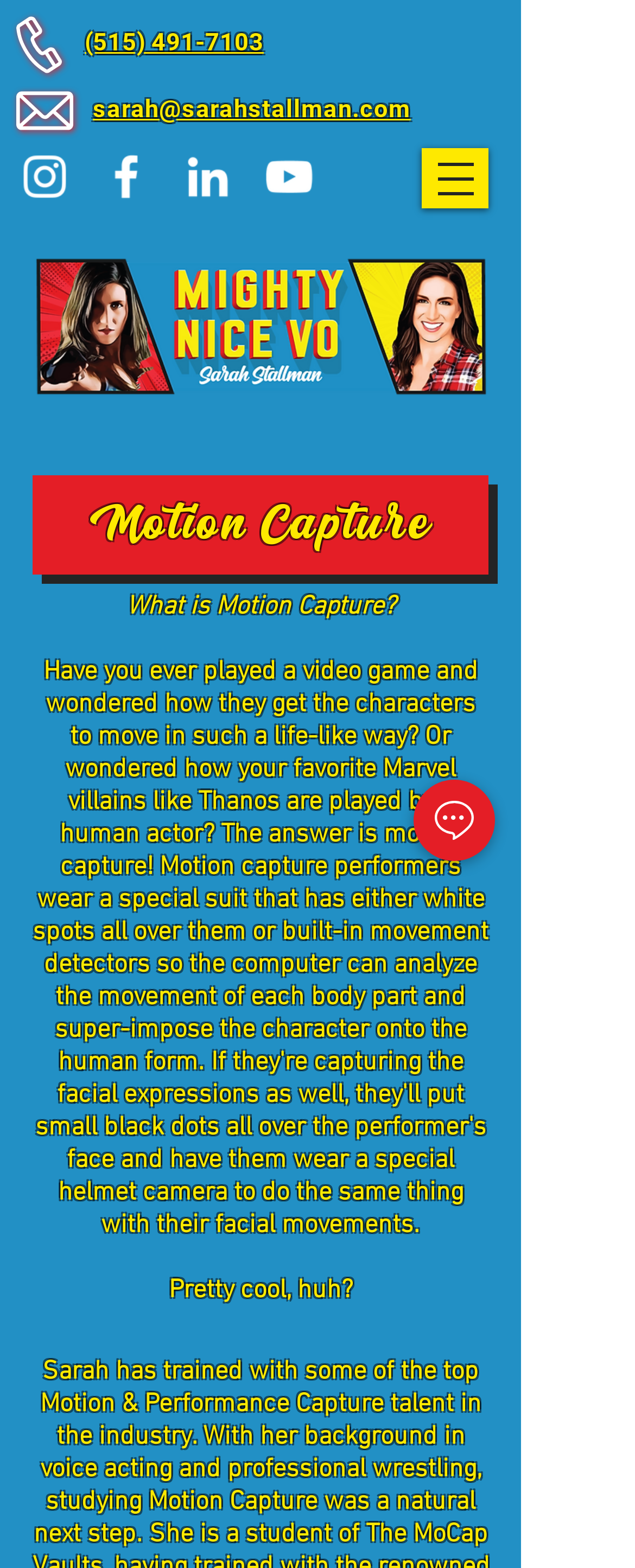Provide your answer to the question using just one word or phrase: Is there a chat button on the webpage?

Yes